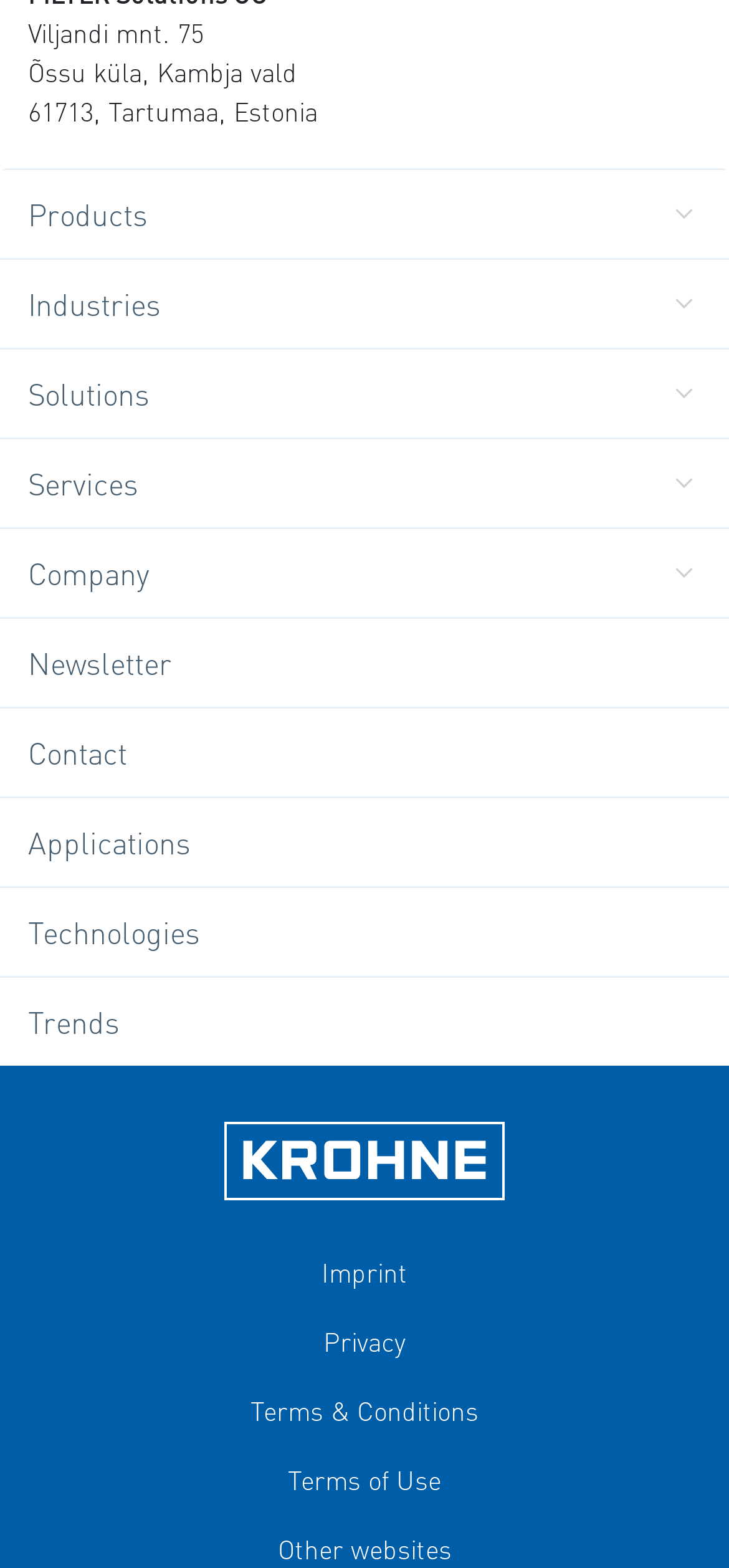Please answer the following question using a single word or phrase: 
What is the address of the company?

Viljandi mnt. 75, Õssu küla, Kambja vald, 61713, Tartumaa, Estonia